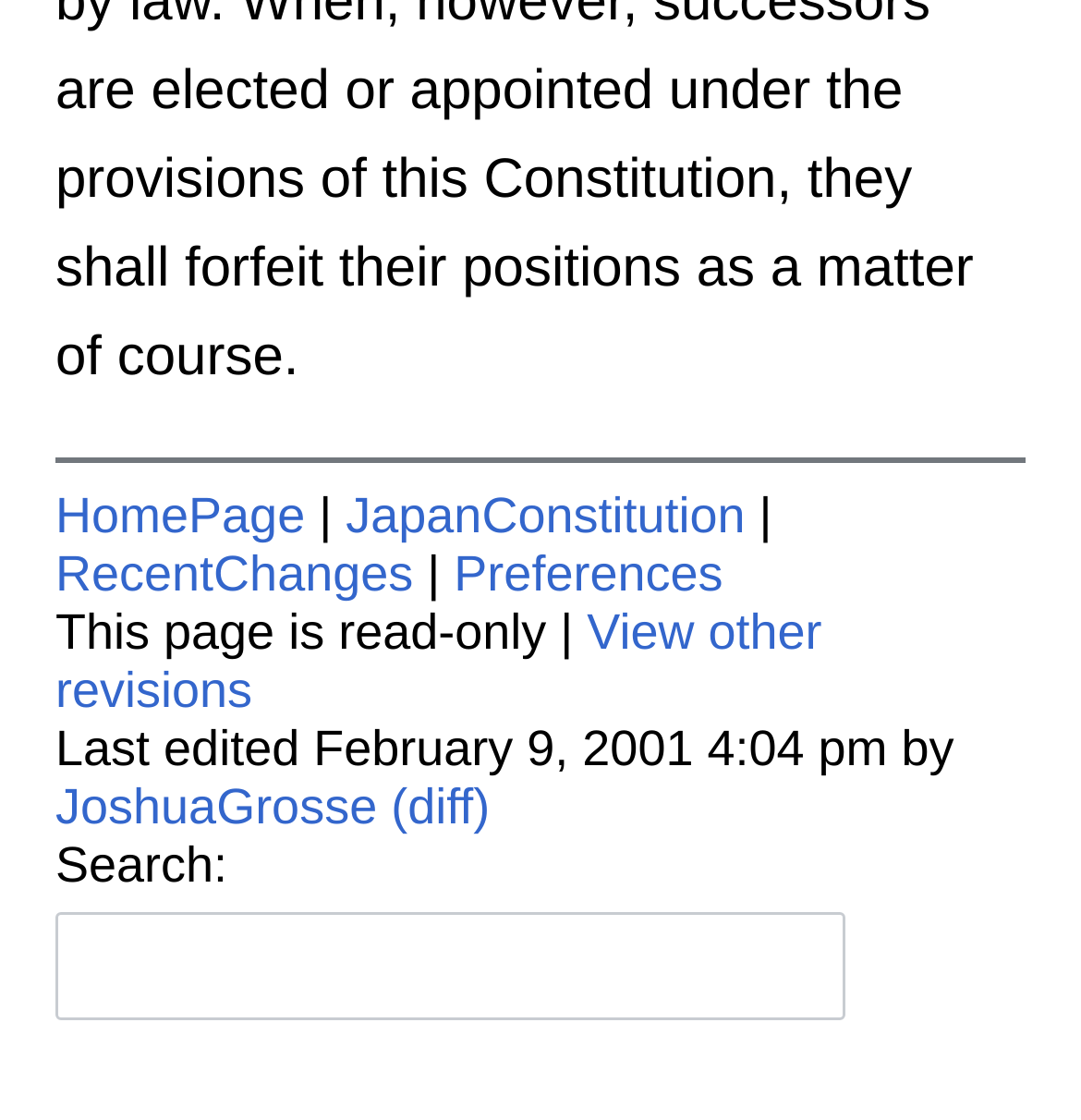Please specify the coordinates of the bounding box for the element that should be clicked to carry out this instruction: "view Japan Constitution". The coordinates must be four float numbers between 0 and 1, formatted as [left, top, right, bottom].

[0.32, 0.435, 0.689, 0.484]